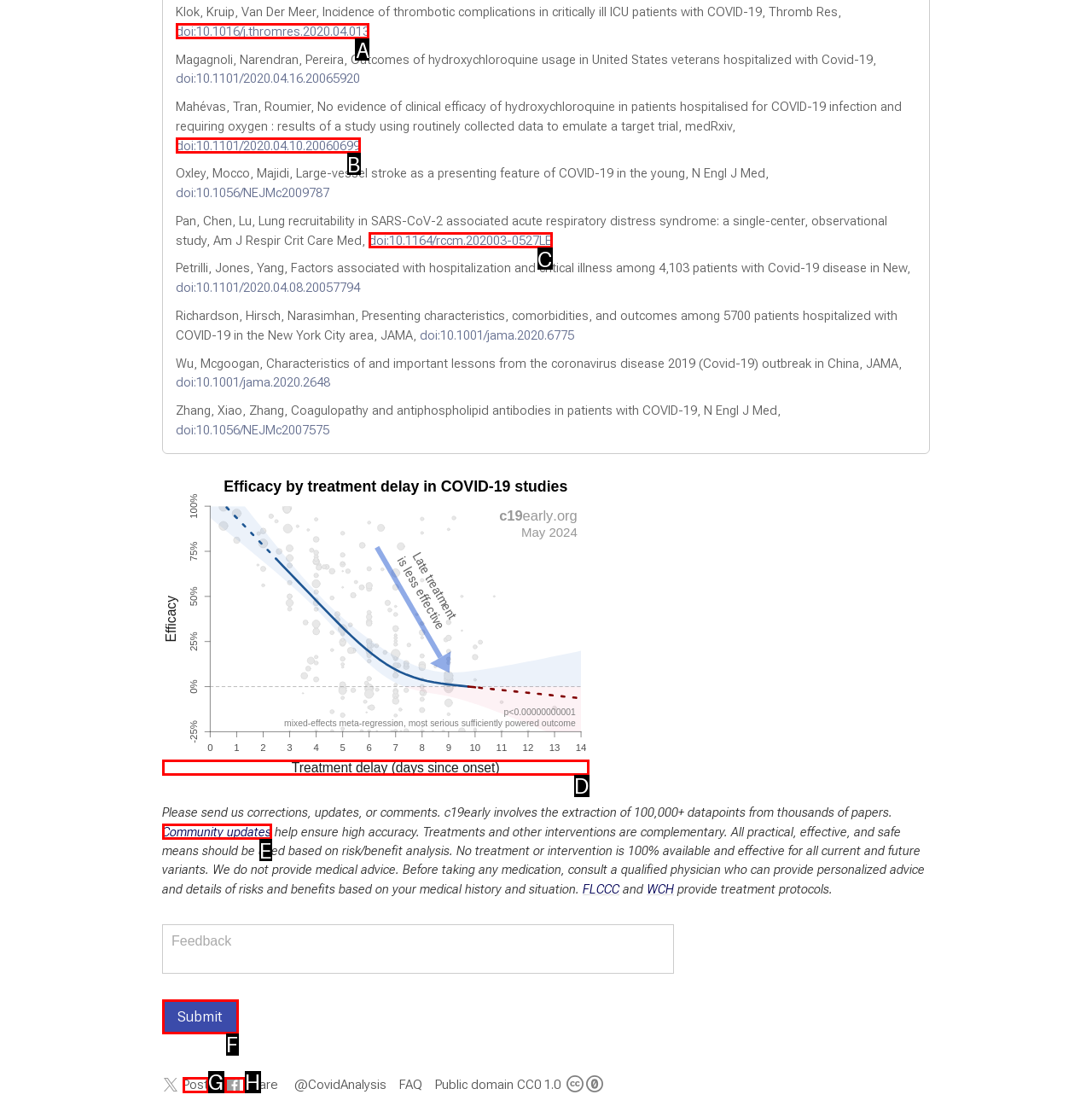Determine which letter corresponds to the UI element to click for this task: Click the link to the paper 'Klok, Kruip, Van Der Meer, Incidence of thrombotic complications in critically ill ICU patients with COVID-19, Thromb Res'
Respond with the letter from the available options.

A